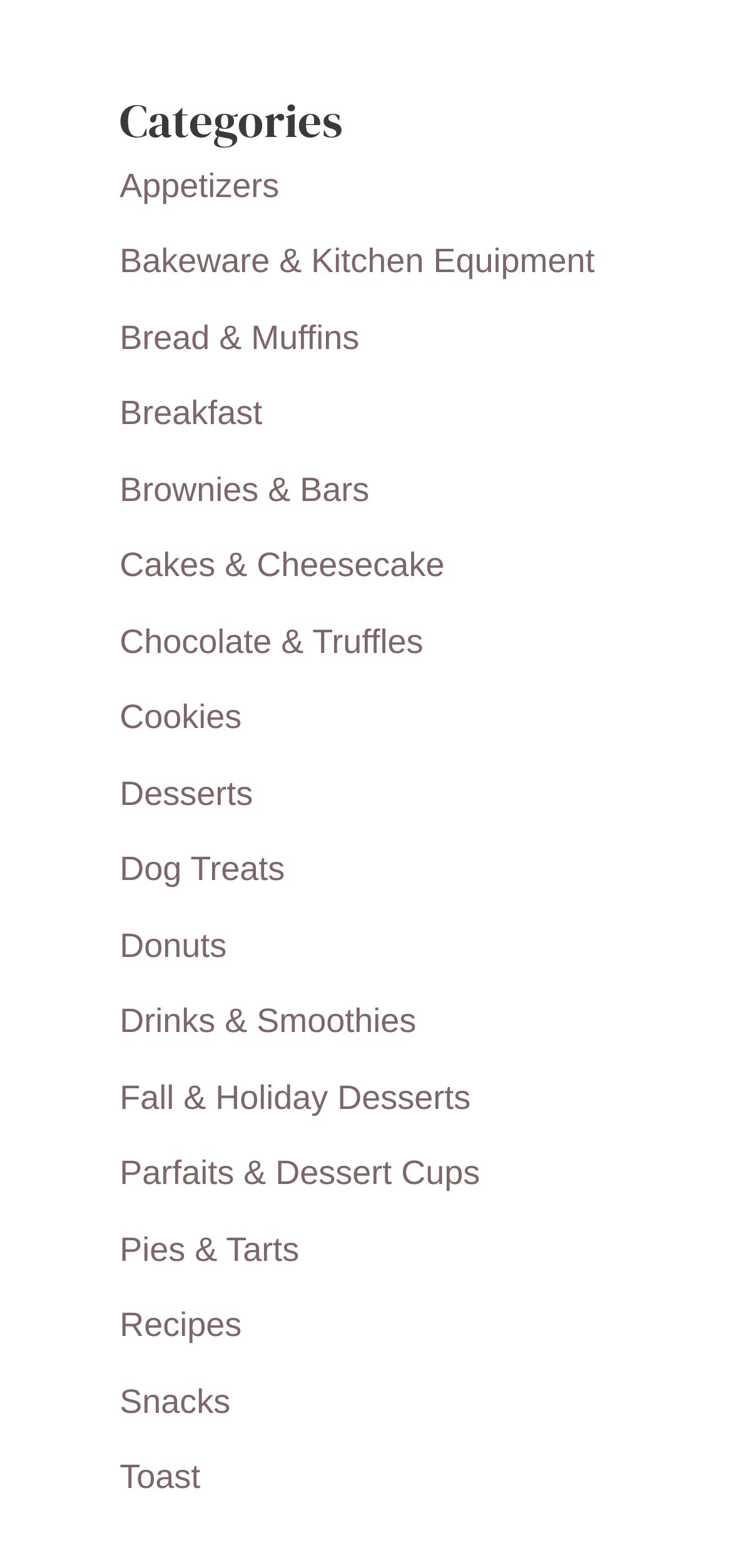Please identify the bounding box coordinates of the clickable element to fulfill the following instruction: "Explore Cakes & Cheesecake". The coordinates should be four float numbers between 0 and 1, i.e., [left, top, right, bottom].

[0.163, 0.348, 0.607, 0.372]